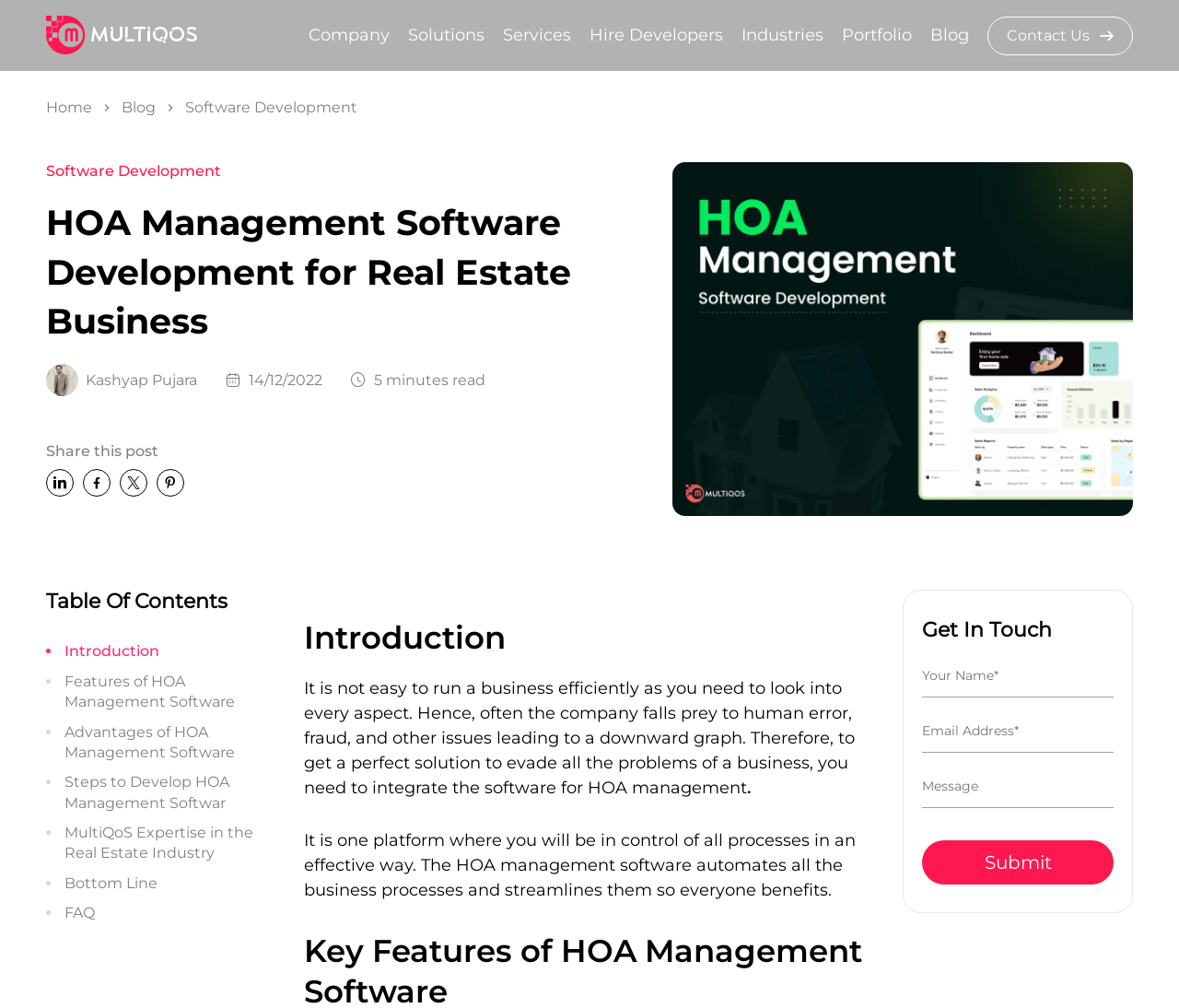Identify the bounding box coordinates for the UI element described as follows: "Advantages of HOA Management Software". Ensure the coordinates are four float numbers between 0 and 1, formatted as [left, top, right, bottom].

[0.055, 0.716, 0.234, 0.757]